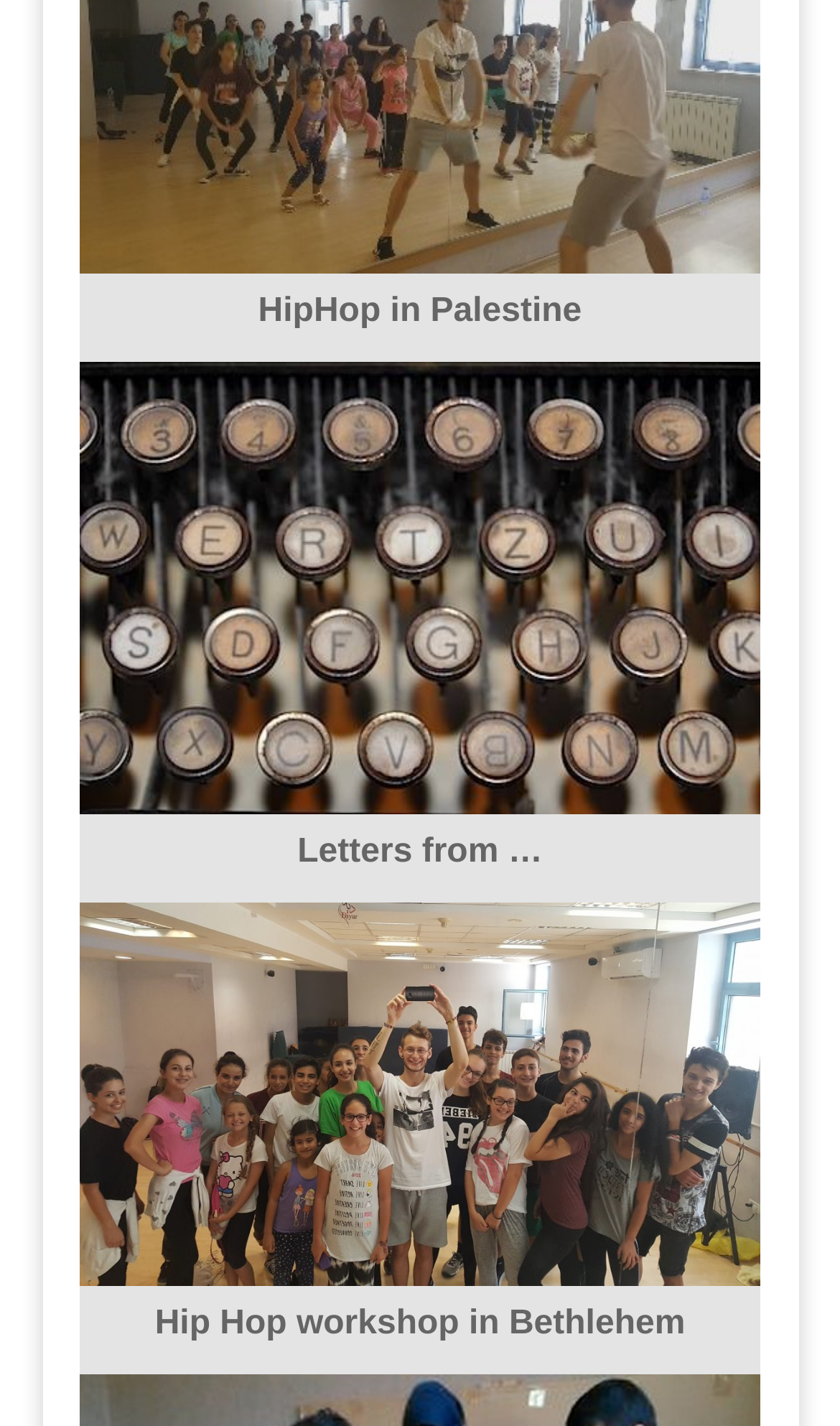Using the provided description: "Hip Hop workshop in Bethlehem", find the bounding box coordinates of the corresponding UI element. The output should be four float numbers between 0 and 1, in the format [left, top, right, bottom].

[0.184, 0.915, 0.816, 0.941]